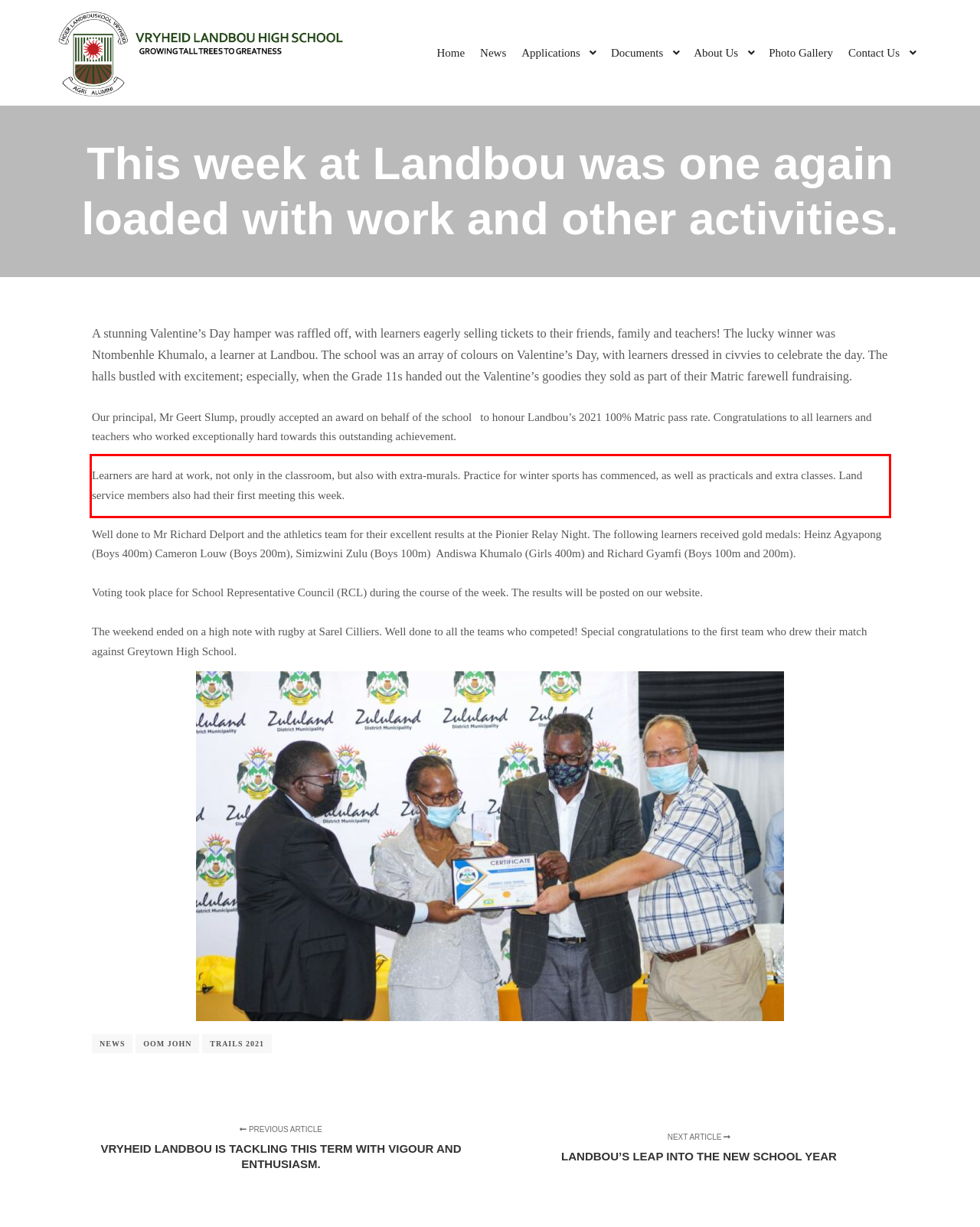Analyze the screenshot of a webpage where a red rectangle is bounding a UI element. Extract and generate the text content within this red bounding box.

Learners are hard at work, not only in the classroom, but also with extra-murals. Practice for winter sports has commenced, as well as practicals and extra classes. Land service members also had their first meeting this week.